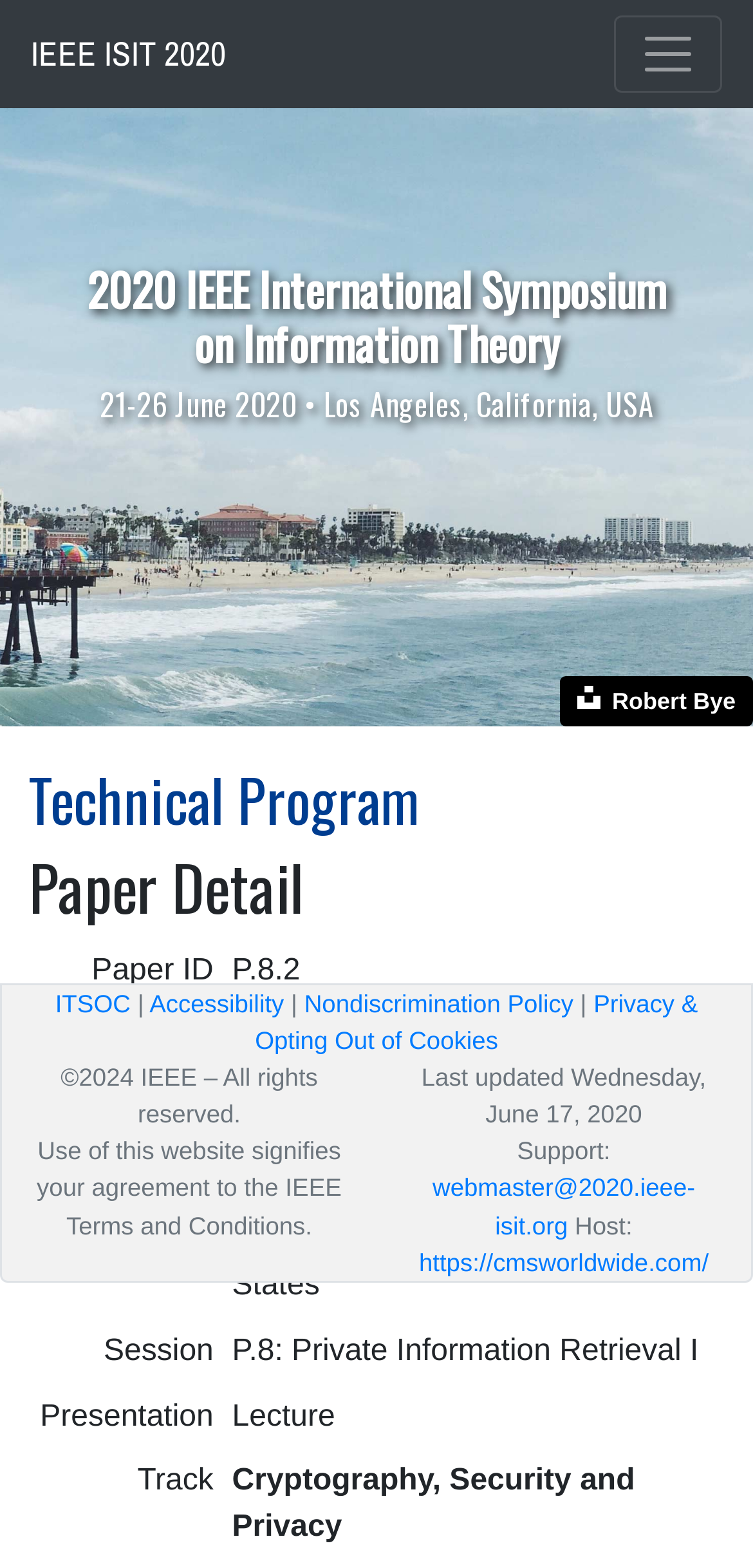Find the bounding box coordinates for the element that must be clicked to complete the instruction: "View the Technical Program". The coordinates should be four float numbers between 0 and 1, indicated as [left, top, right, bottom].

[0.038, 0.488, 0.962, 0.532]